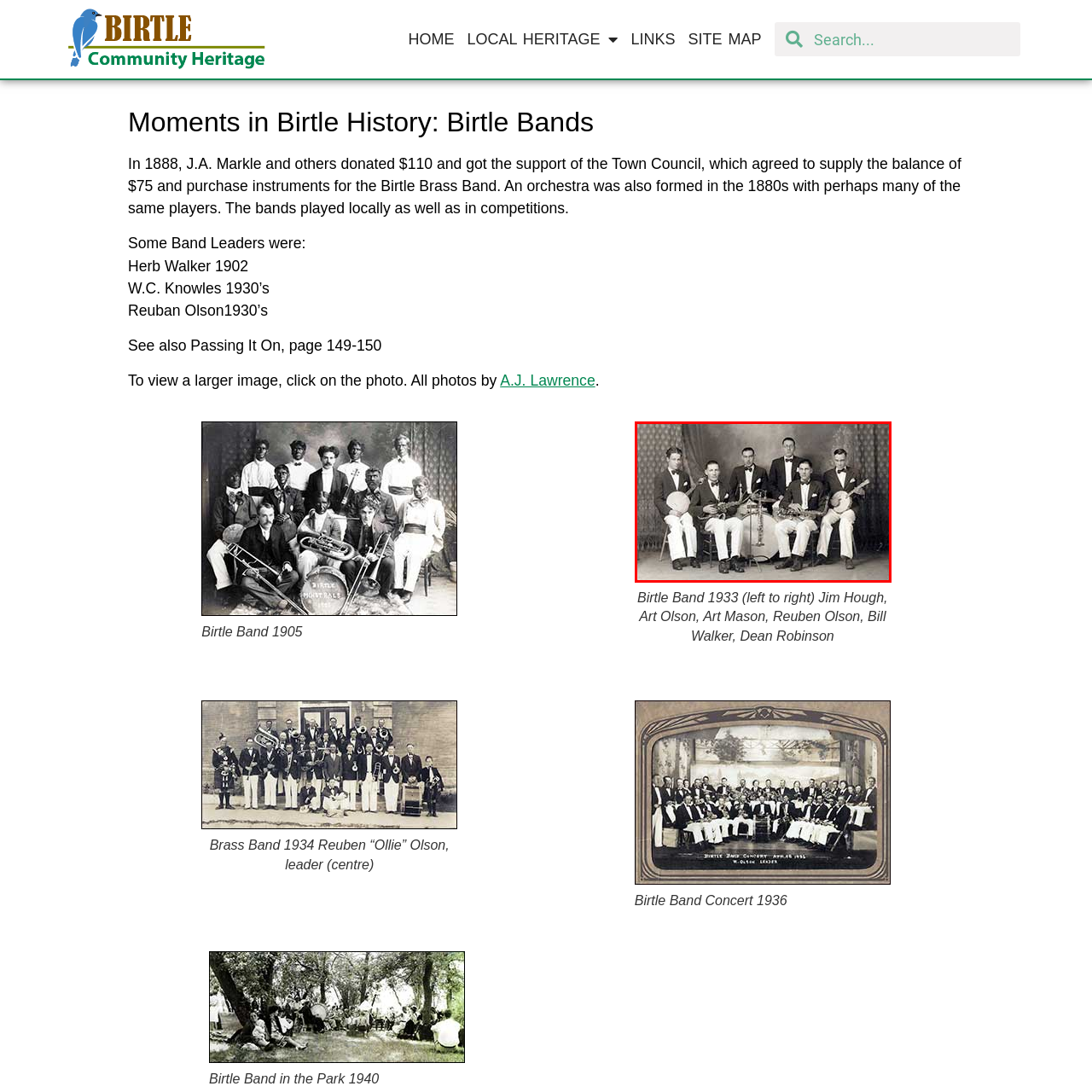Pay attention to the area highlighted by the red boundary and answer the question with a single word or short phrase: 
What is the name of the musician seated on the far left?

Jim Hough